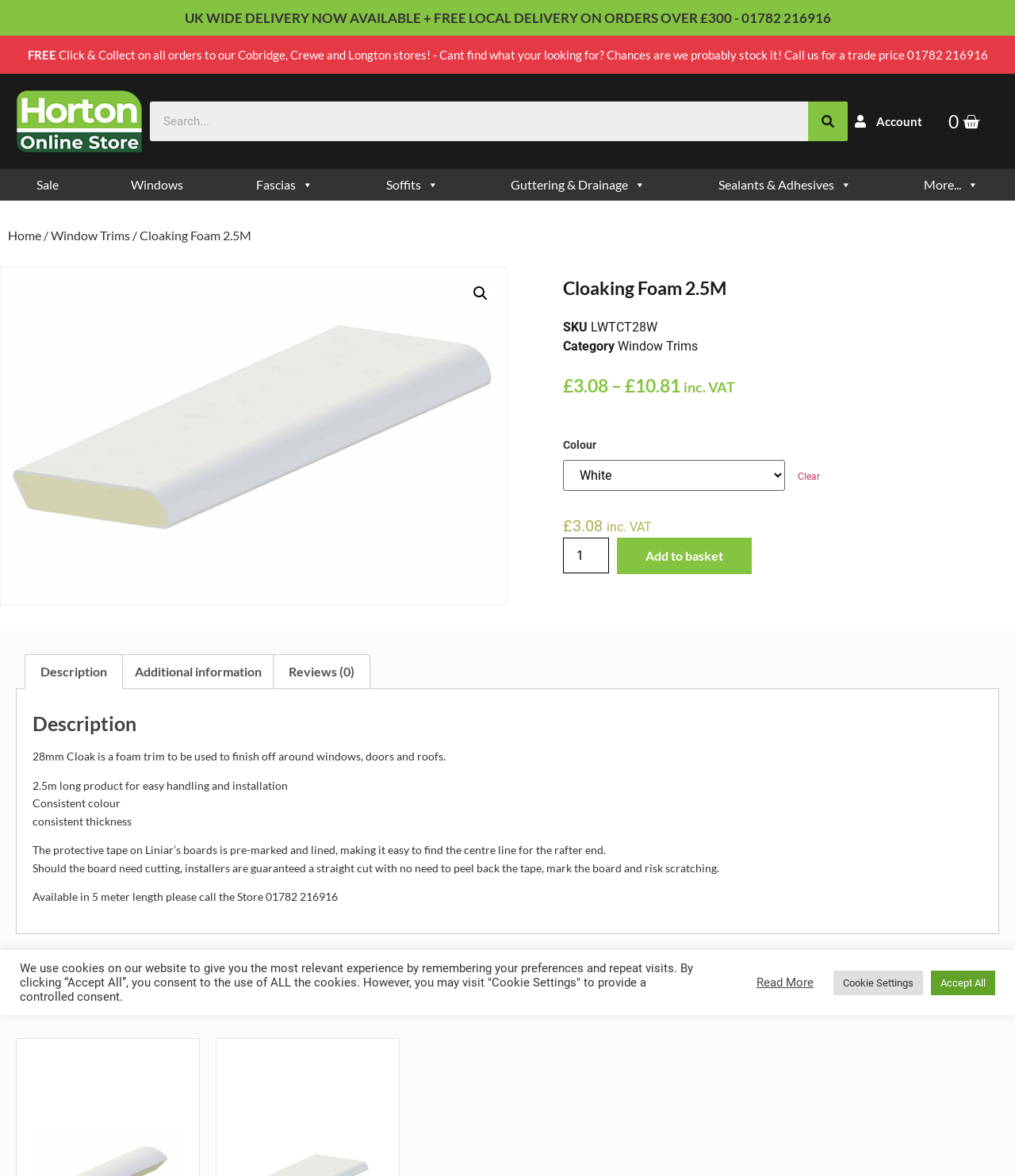What is the product name?
Look at the image and answer the question with a single word or phrase.

Cloaking Foam 2.5M